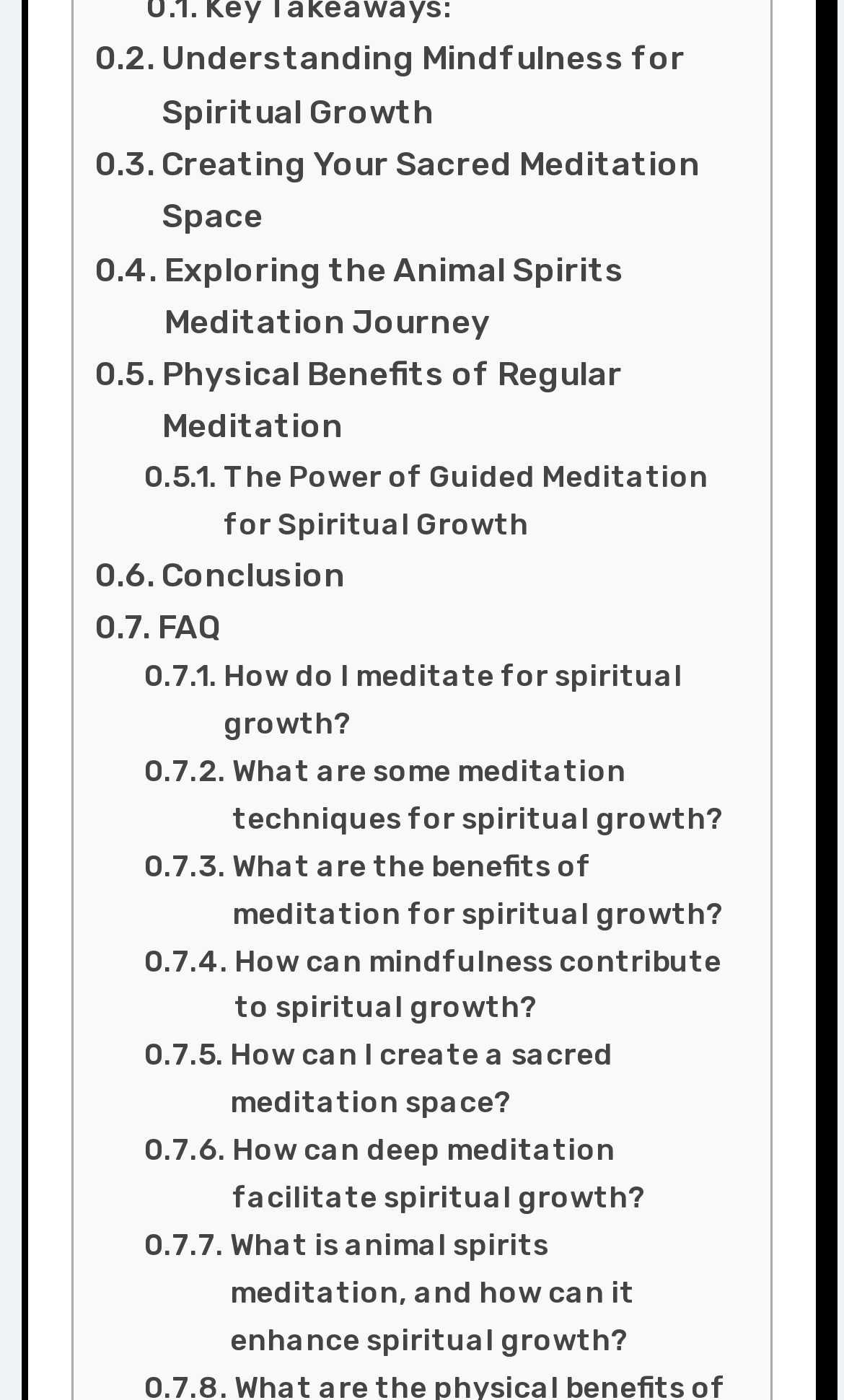Given the element description, predict the bounding box coordinates in the format (top-left x, top-left y, bottom-right x, bottom-right y), using floating point numbers between 0 and 1: Understanding Mindfulness for Spiritual Growth

[0.112, 0.024, 0.862, 0.099]